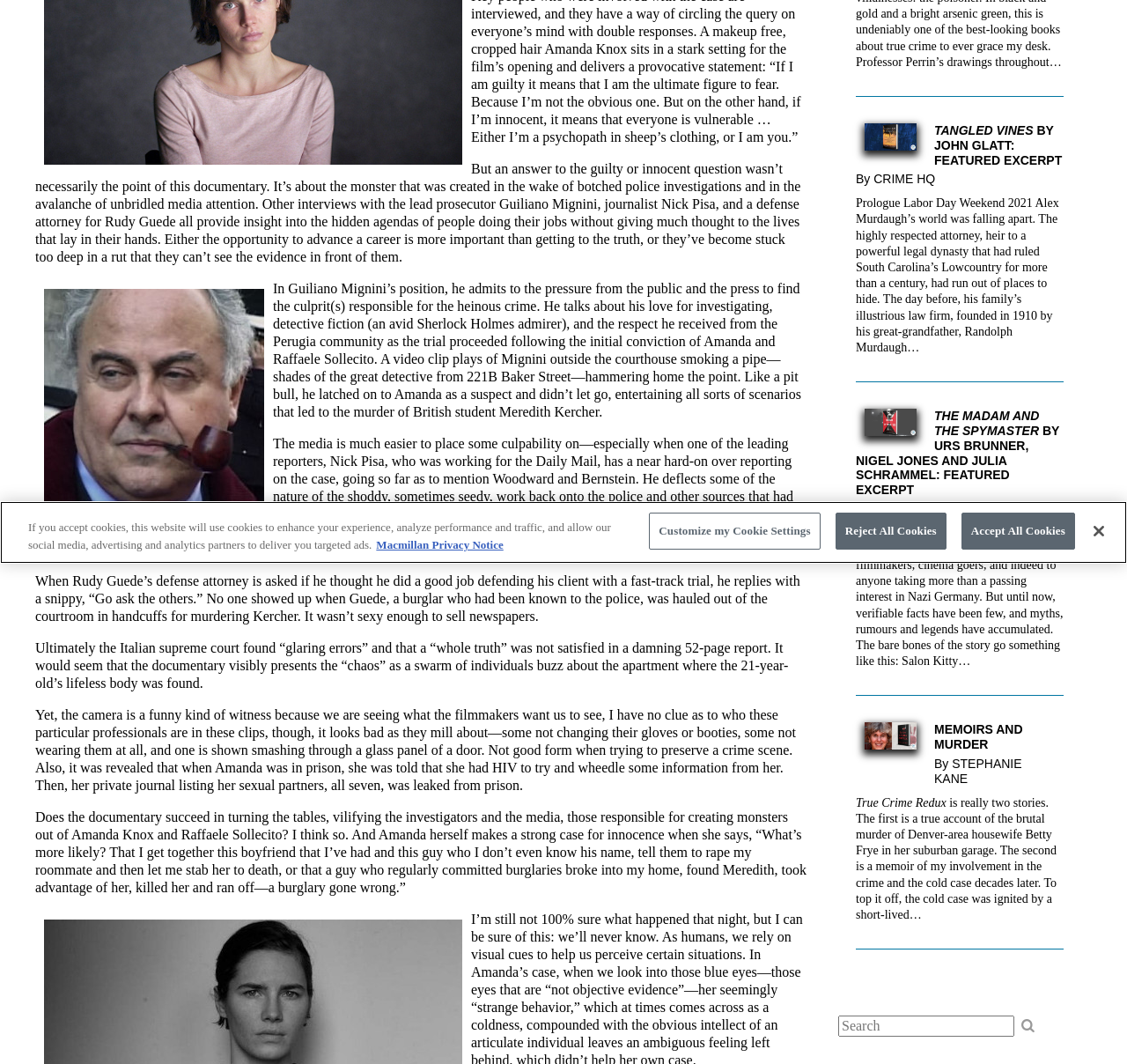Using the given description, provide the bounding box coordinates formatted as (top-left x, top-left y, bottom-right x, bottom-right y), with all values being floating point numbers between 0 and 1. Description: Customize my Cookie Settings

[0.576, 0.482, 0.728, 0.517]